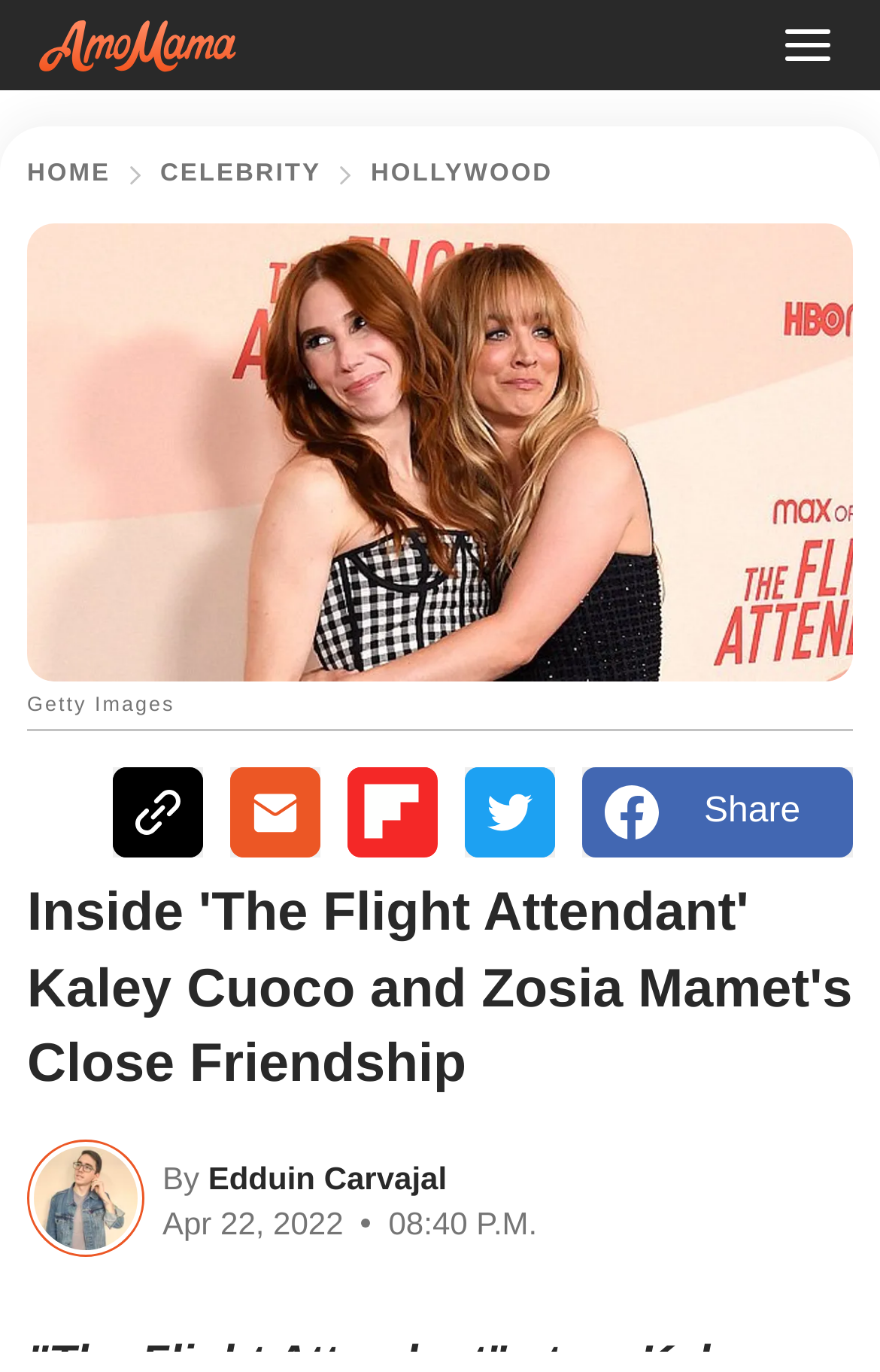How many navigation links are there?
Relying on the image, give a concise answer in one word or a brief phrase.

3